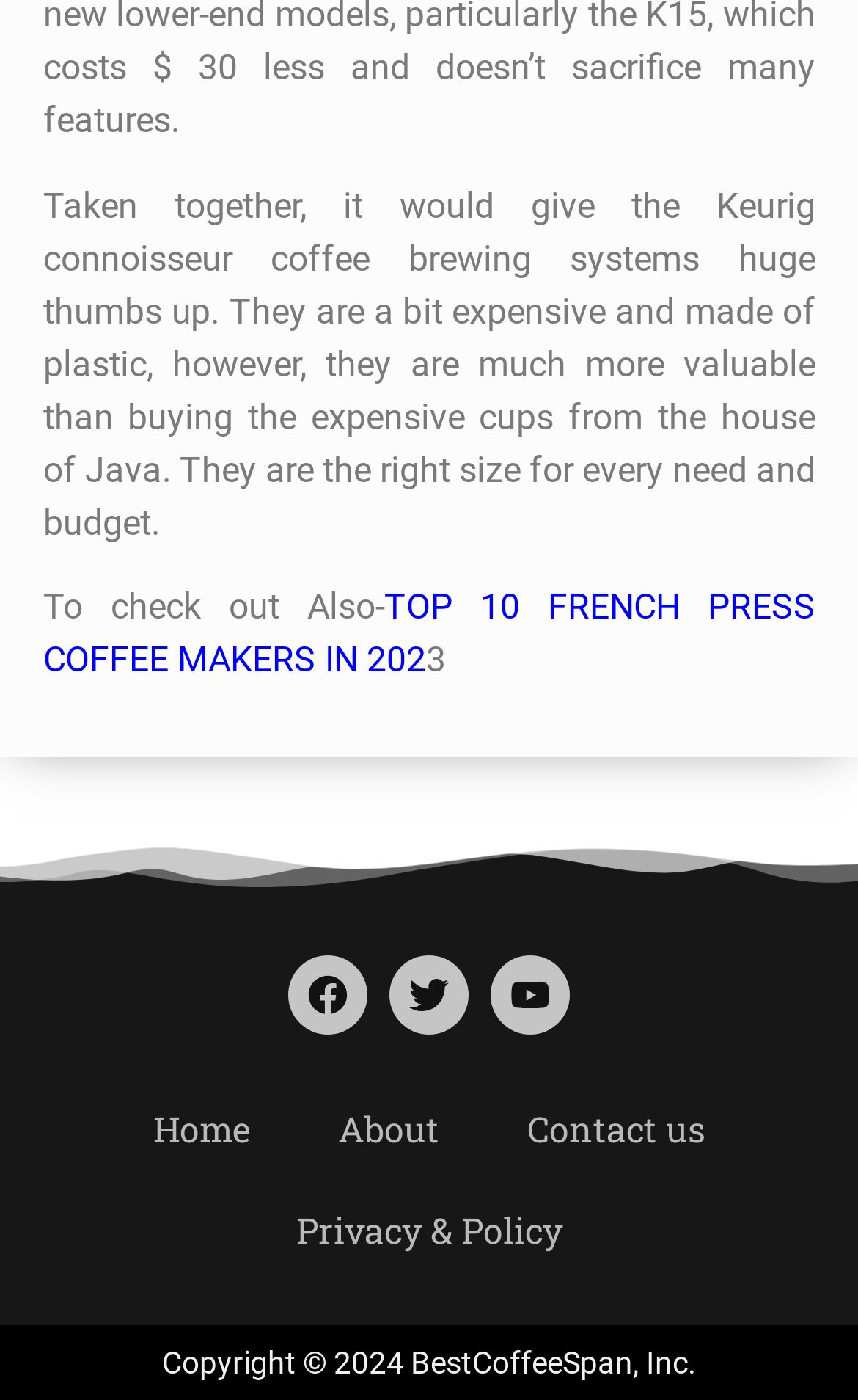What is the copyright year?
Answer the question with as much detail as possible.

The copyright year can be found in the static text element at the bottom of the webpage, which reads 'Copyright © 2024 BestCoffeeSpan, Inc.'.